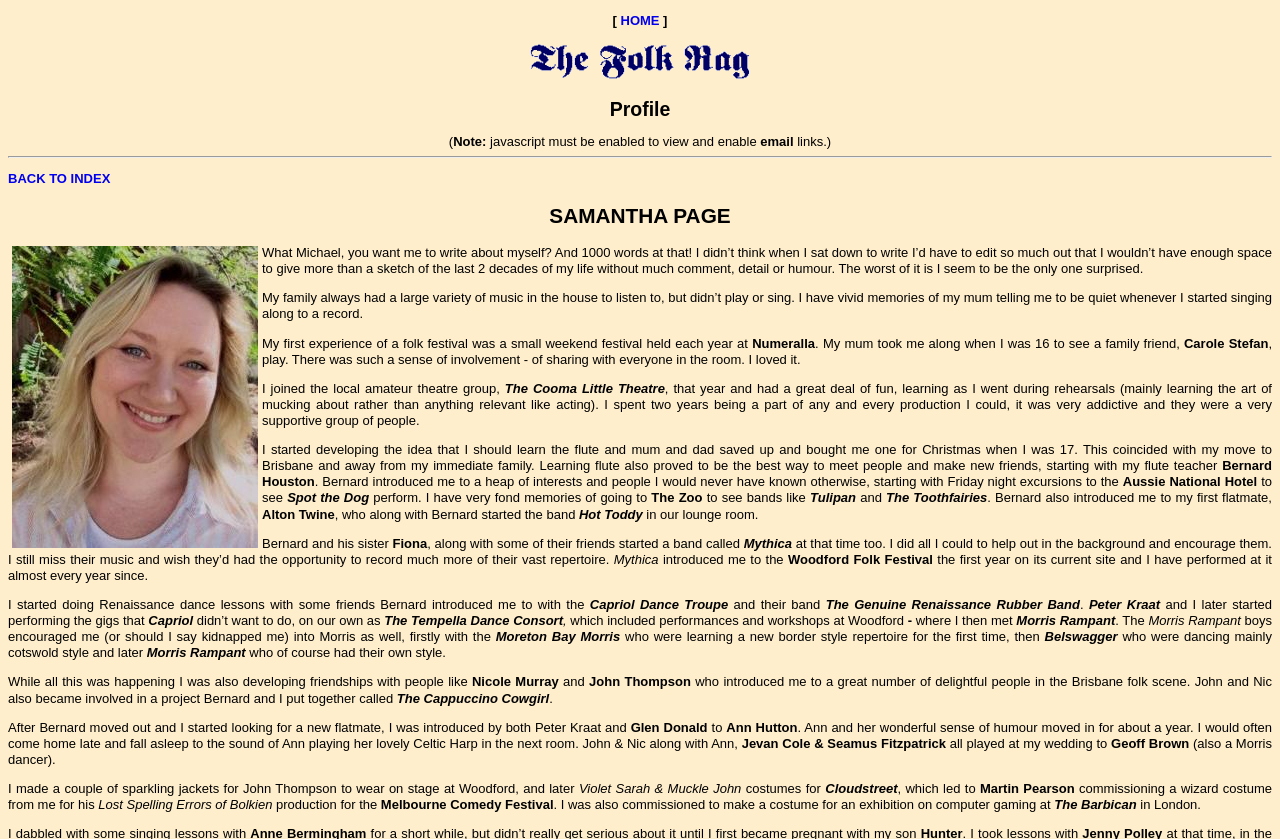Using the webpage screenshot, find the UI element described by BACK TO INDEX. Provide the bounding box coordinates in the format (top-left x, top-left y, bottom-right x, bottom-right y), ensuring all values are floating point numbers between 0 and 1.

[0.006, 0.204, 0.086, 0.222]